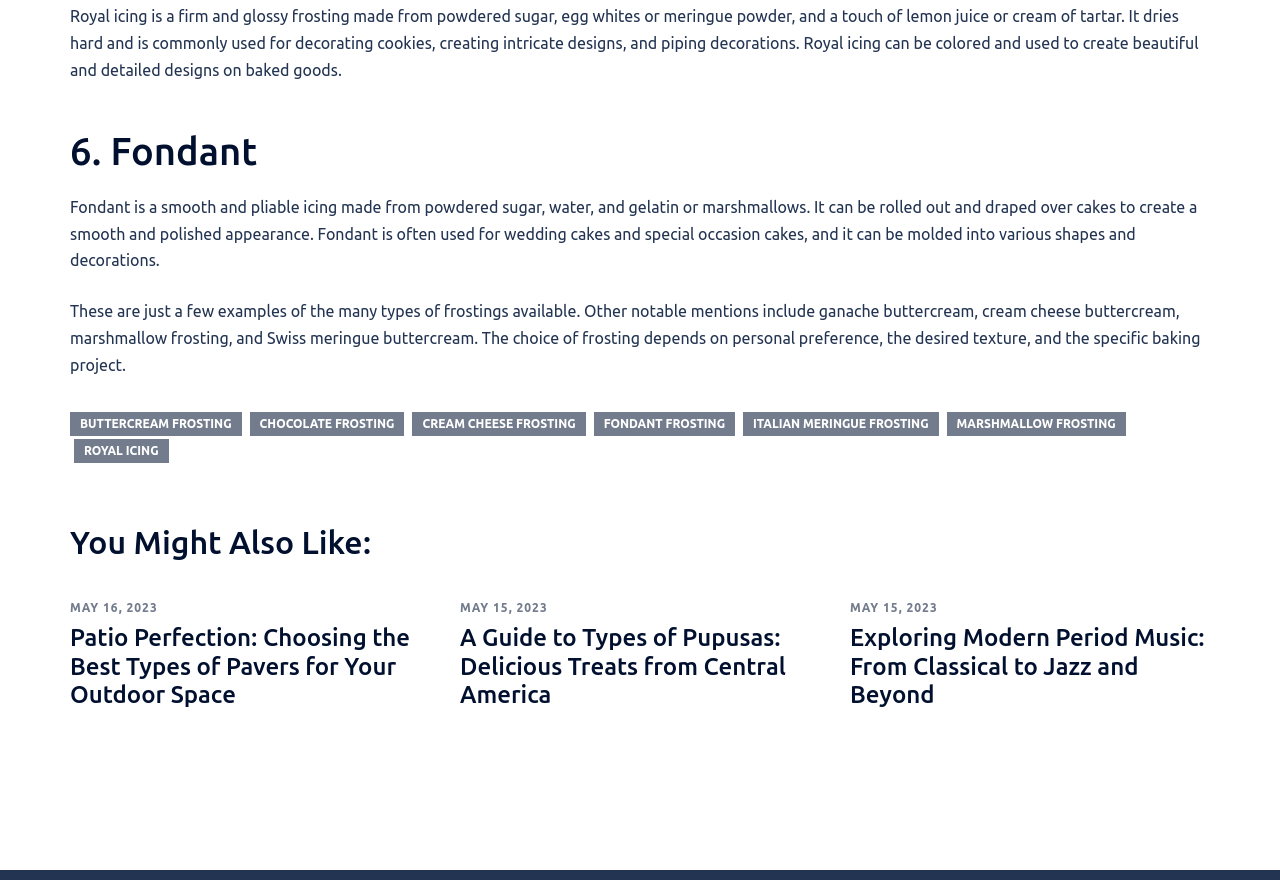Pinpoint the bounding box coordinates of the clickable area needed to execute the instruction: "View cart". The coordinates should be specified as four float numbers between 0 and 1, i.e., [left, top, right, bottom].

None